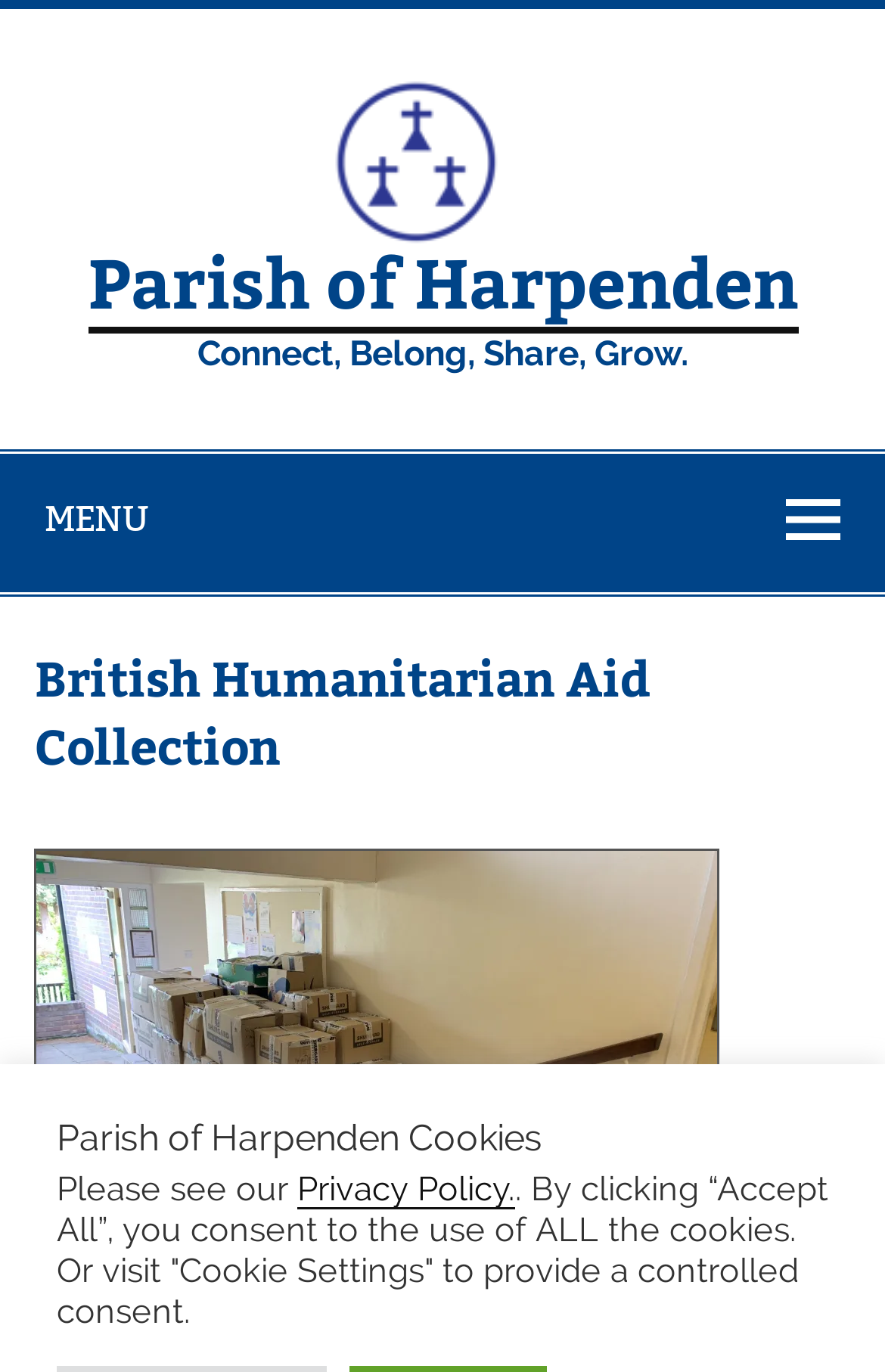Provide a thorough summary of the webpage.

The webpage is about the British Humanitarian Aid Collection in the Parish of Harpenden. At the top left, there is a button labeled "MENU" with an icon. Below this button, the title "British Humanitarian Aid Collection" is prominently displayed. 

On the top right, there is a link to the "Parish of Harpenden" website, accompanied by a small image of the parish's logo. 

In the middle of the page, there is a slogan "Connect, Belong, Share, Grow." 

At the bottom of the page, there is a section related to cookies. It starts with a heading "Parish of Harpenden Cookies" followed by a paragraph of text that mentions the website's privacy policy. There is also a link to the "Privacy Policy" and a description of how to manage cookie settings.